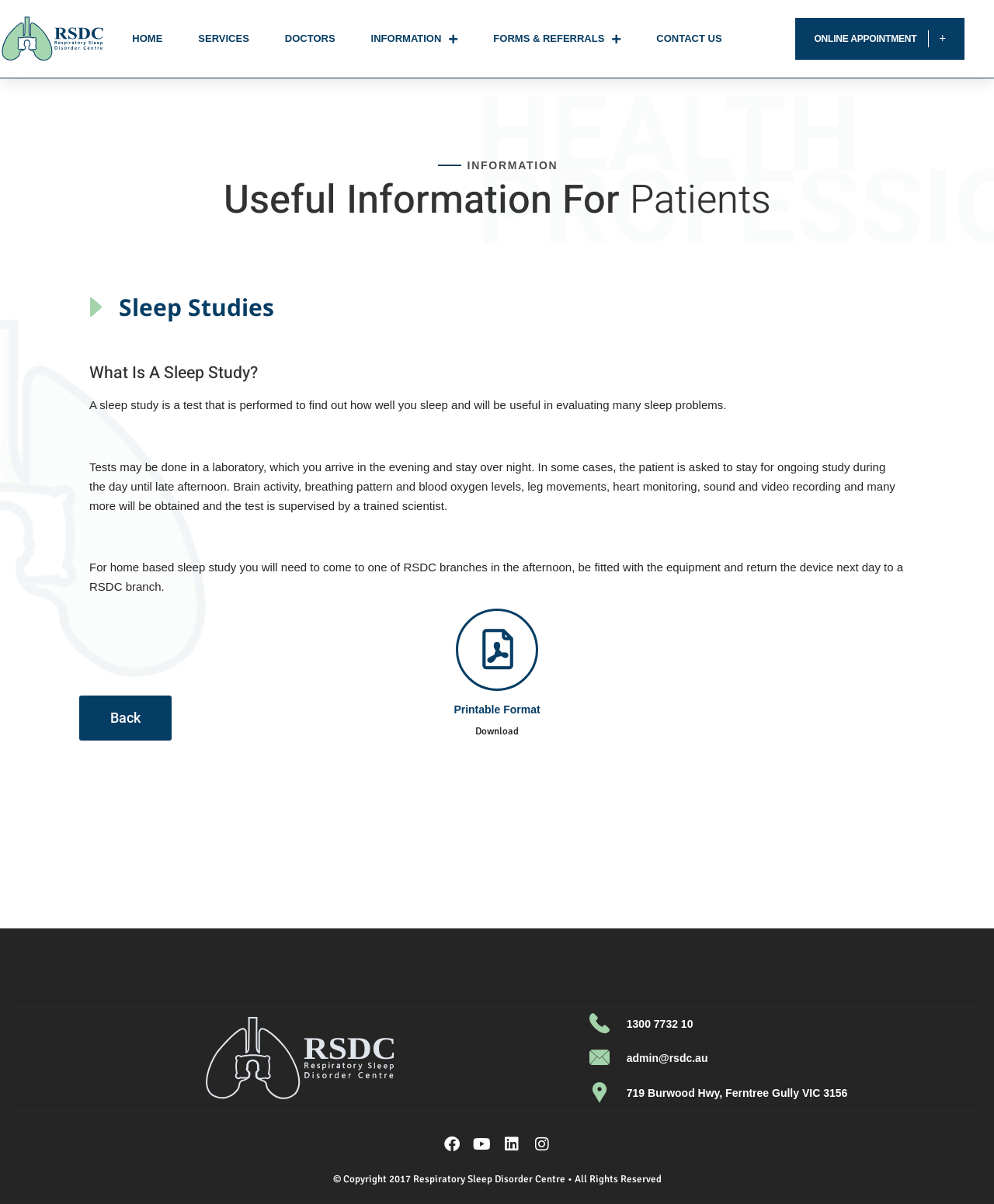Using the given description, provide the bounding box coordinates formatted as (top-left x, top-left y, bottom-right x, bottom-right y), with all values being floating point numbers between 0 and 1. Description: online Appointment

[0.8, 0.015, 0.97, 0.05]